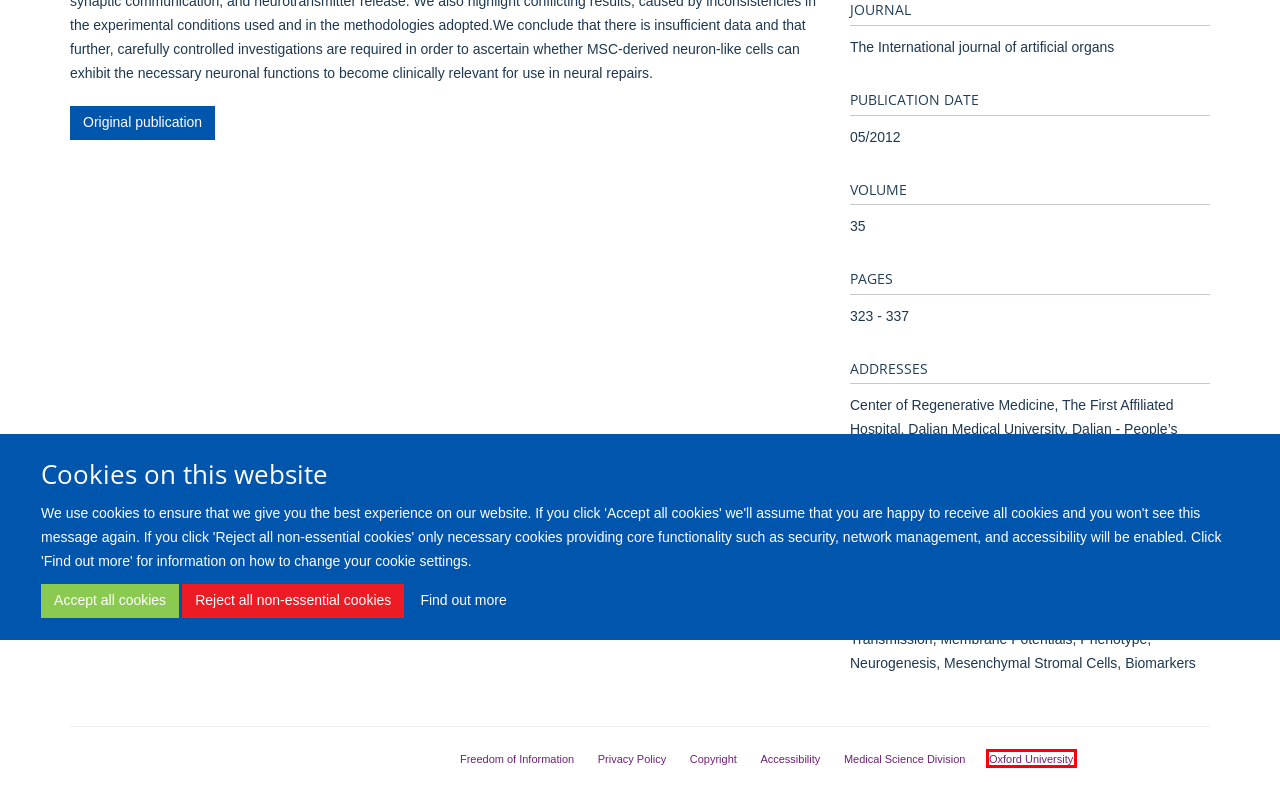Please examine the screenshot provided, which contains a red bounding box around a UI element. Select the webpage description that most accurately describes the new page displayed after clicking the highlighted element. Here are the candidates:
A. Submit a freedom of information request (FOI) | Compliance
B. Ownership, Liability and Use | University of Oxford
C. Home | Compliance
D. Medical Sciences Division — University of Oxford, Medical Sciences Division
E. University of Oxford
F. Our team — Oxford Stem Cell Institute
G. Oxford Stem Cell Institute Symposium 2023 — Oxford Stem Cell Institute
H. Support — Oxford Stem Cell Institute

E